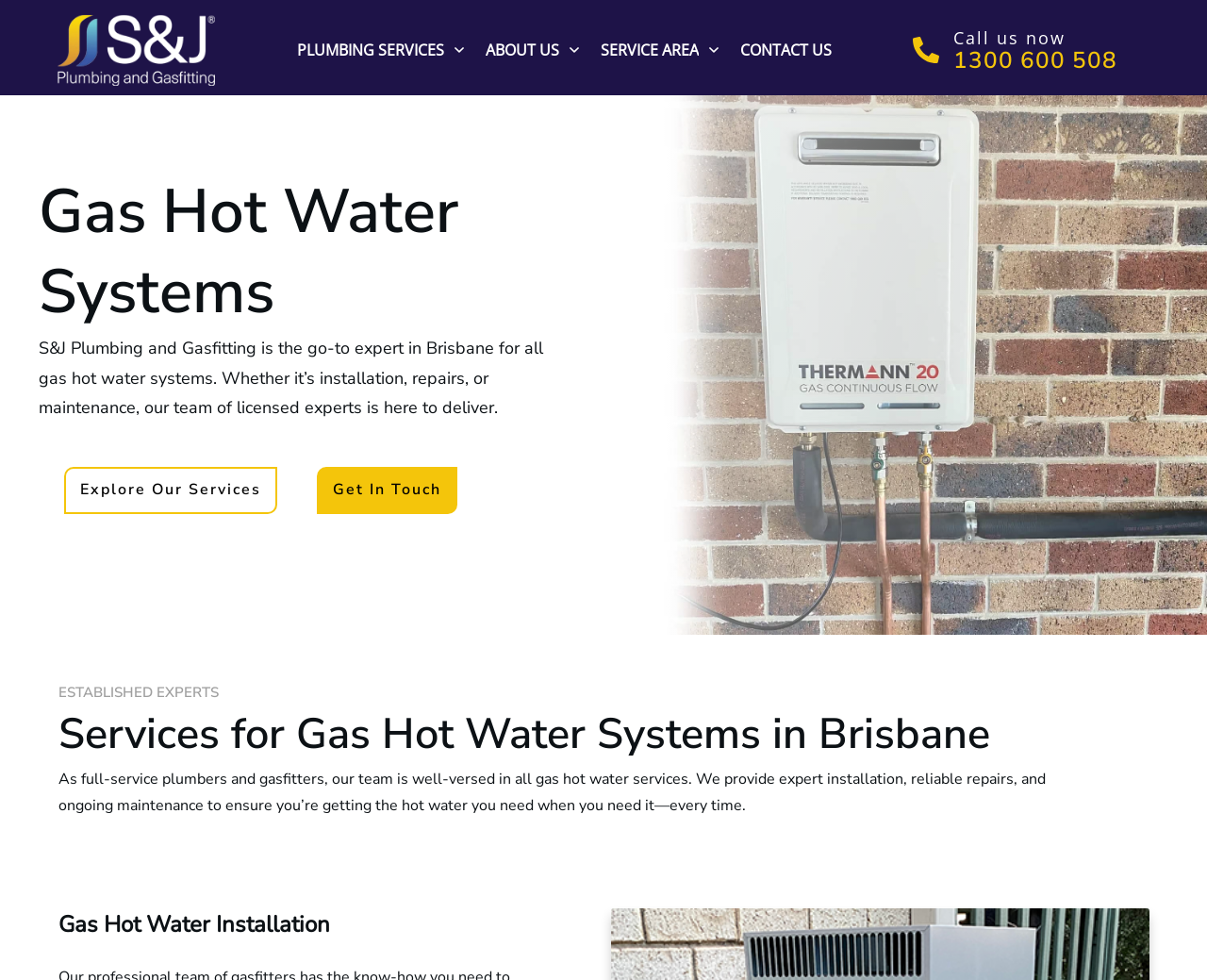Locate and generate the text content of the webpage's heading.

Gas Hot Water Systems